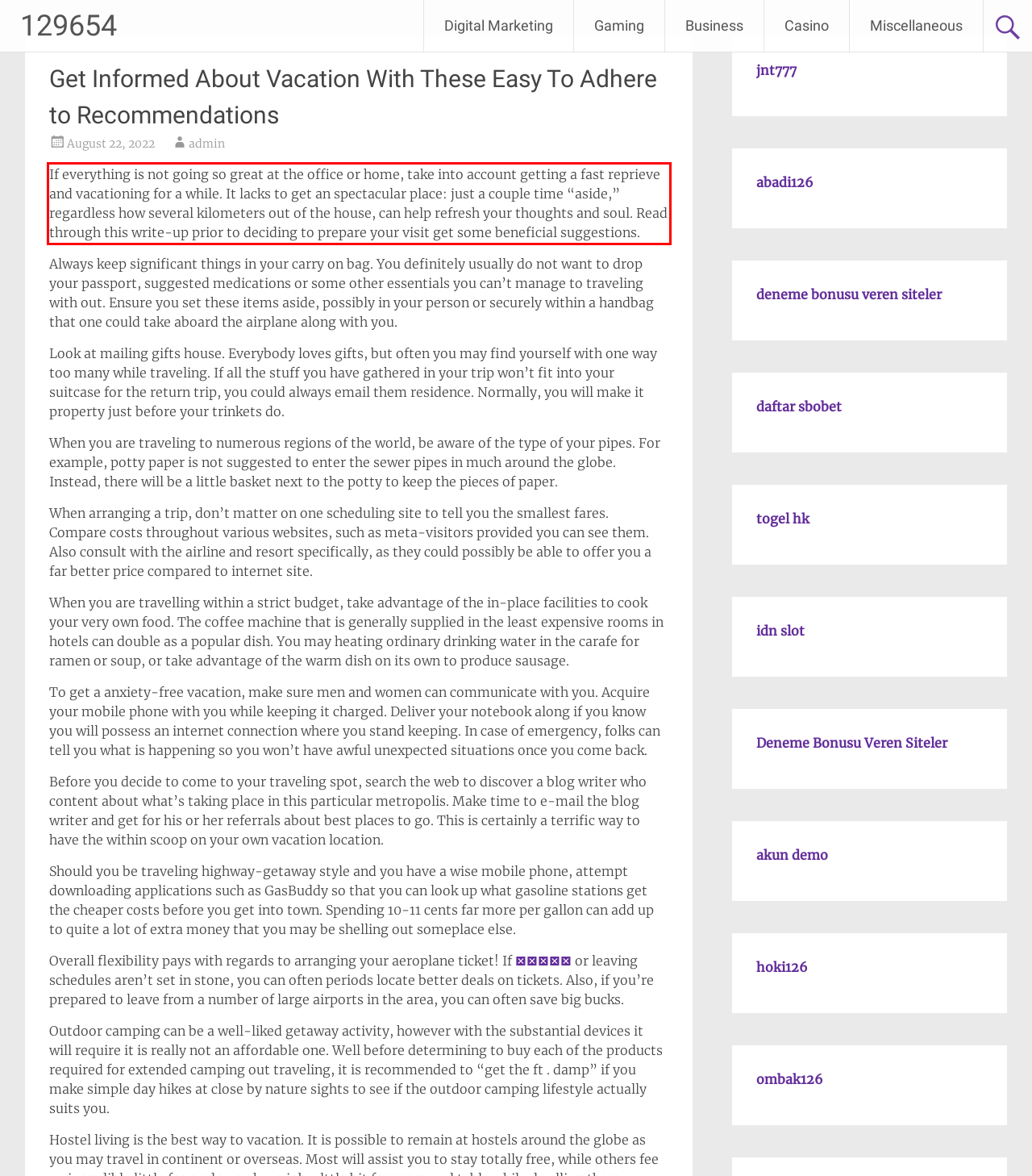You have a screenshot of a webpage with a red bounding box. Identify and extract the text content located inside the red bounding box.

If everything is not going so great at the office or home, take into account getting a fast reprieve and vacationing for a while. It lacks to get an spectacular place: just a couple time “aside,” regardless how several kilometers out of the house, can help refresh your thoughts and soul. Read through this write-up prior to deciding to prepare your visit get some beneficial suggestions.